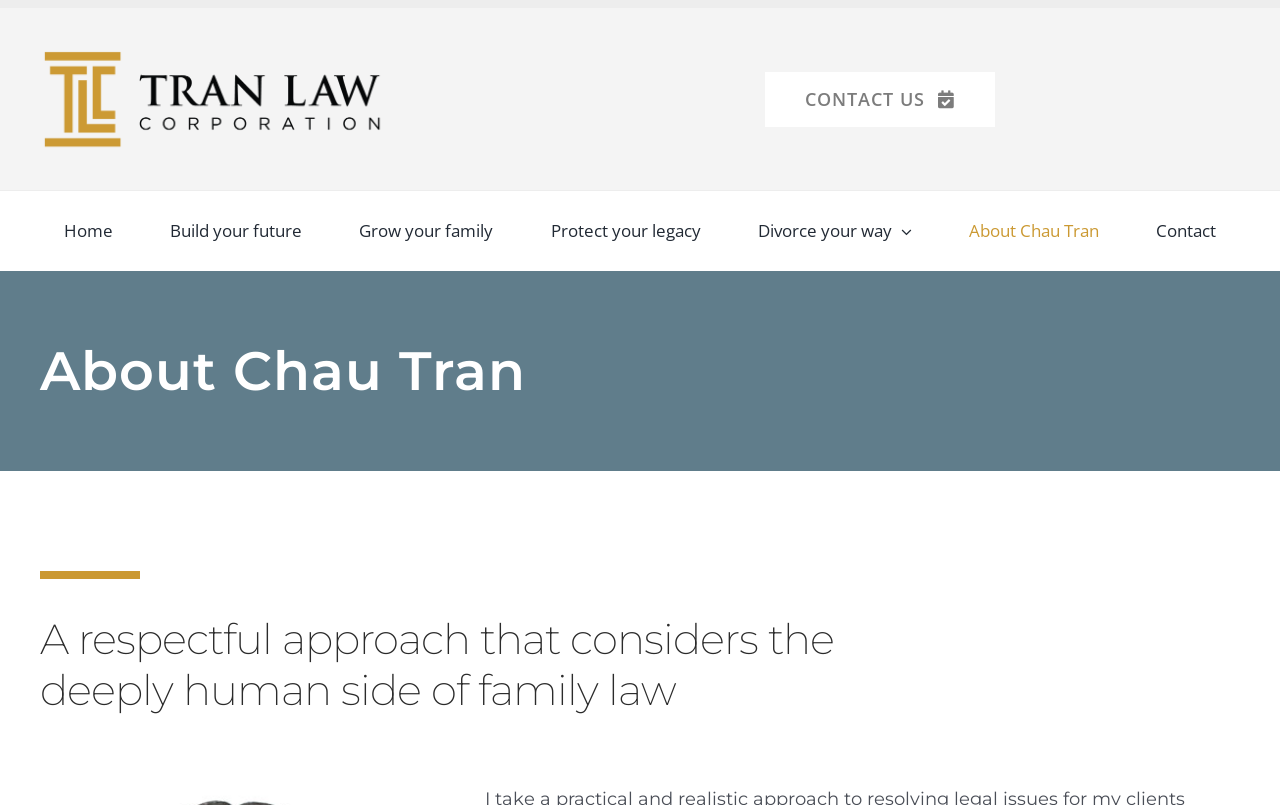Answer the following query with a single word or phrase:
What is the last menu item?

Contact